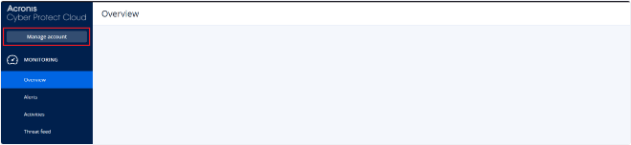What is the design emphasis of the interface? Examine the screenshot and reply using just one word or a brief phrase.

User-friendly interaction